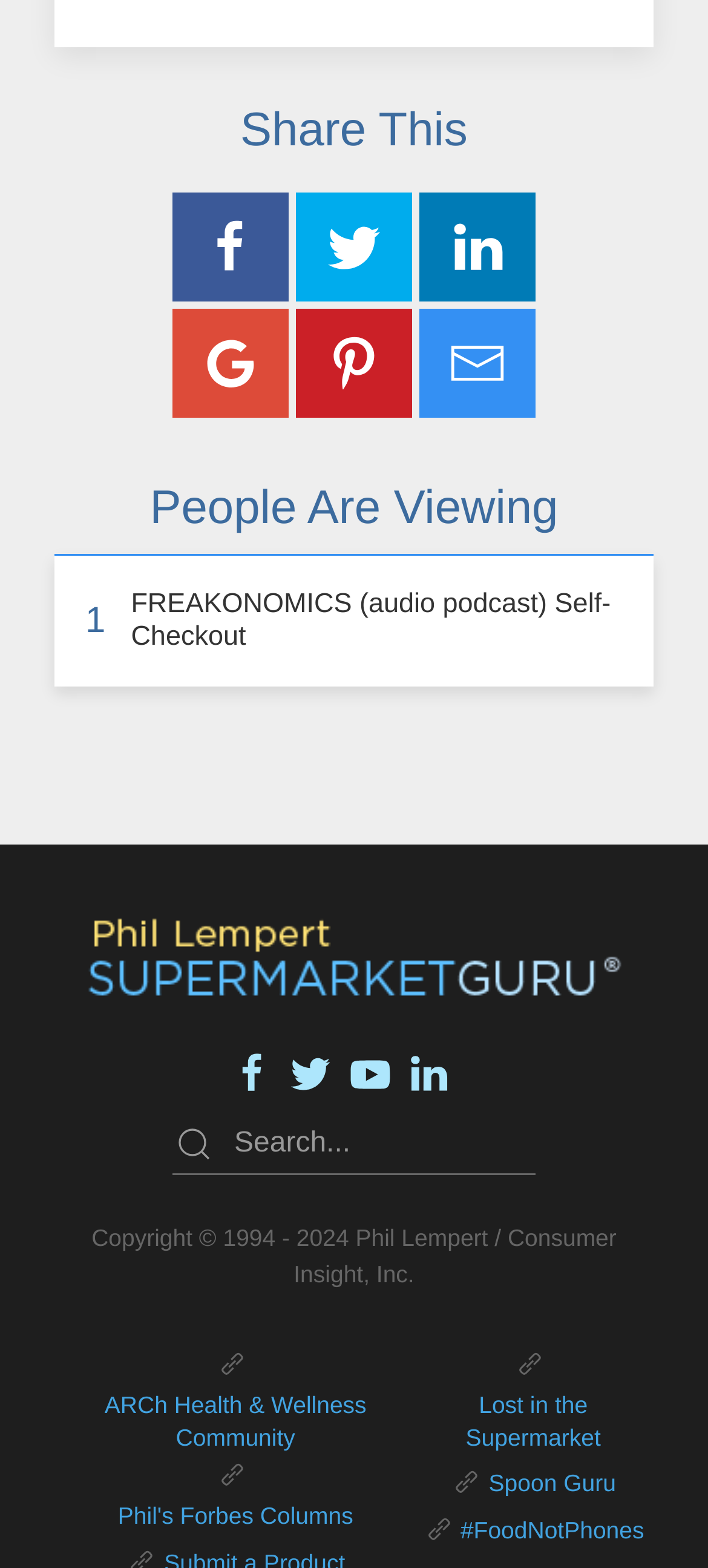Determine the coordinates of the bounding box for the clickable area needed to execute this instruction: "Read the 'Releases' page".

None